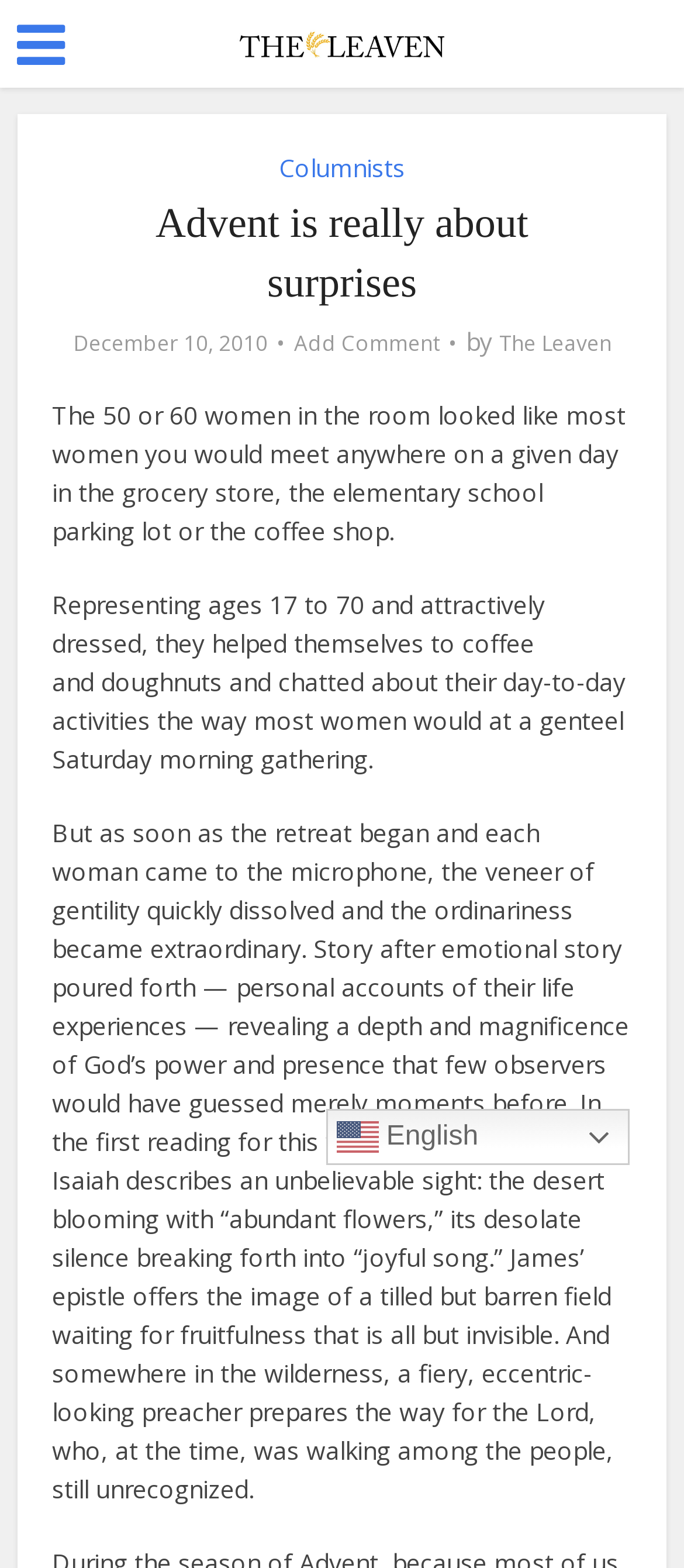Who is the author of the article?
Provide an in-depth and detailed answer to the question.

I found the answer by looking at the link element with the text 'The Leaven' which is located below the title of the article, indicating that it is the author of the article.